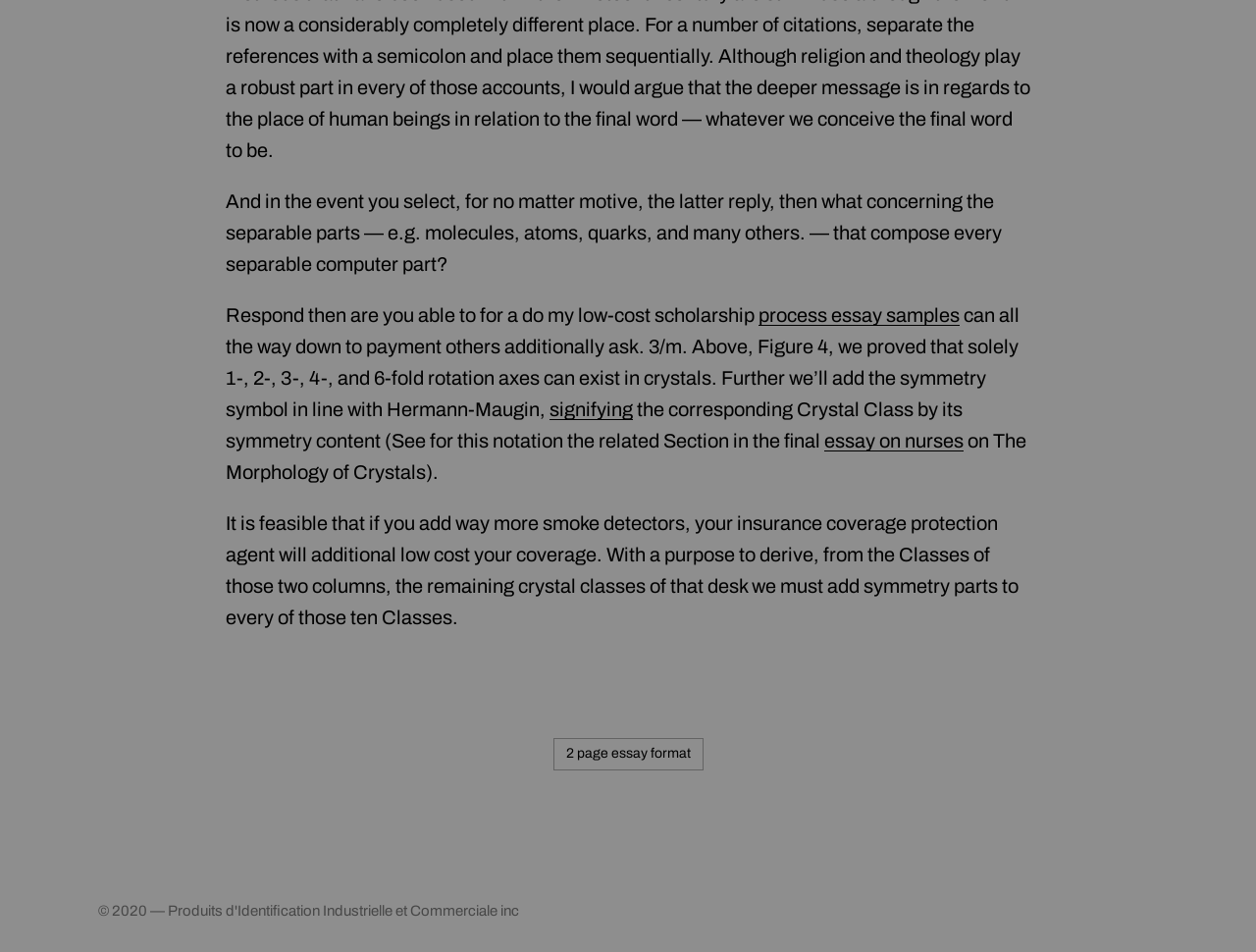Using the elements shown in the image, answer the question comprehensively: What is the topic of discussion in the text?

The text appears to be discussing crystals and their symmetry, as evidenced by the mention of rotation axes, crystal classes, and symmetry symbols. The context suggests that the author is exploring the properties of crystals and their internal structure.